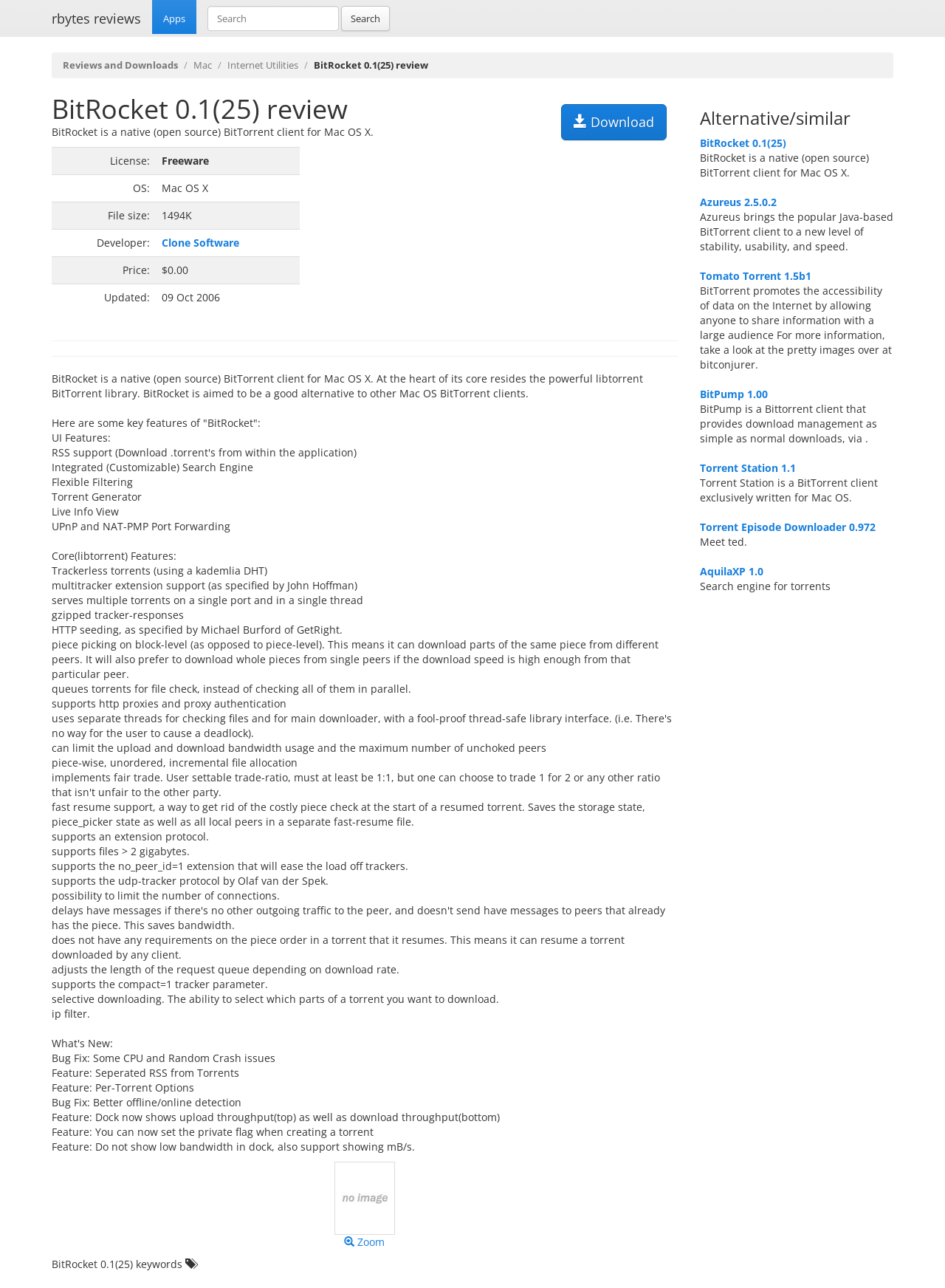Locate the bounding box coordinates of the UI element described by: "Reviews and Downloads". The bounding box coordinates should consist of four float numbers between 0 and 1, i.e., [left, top, right, bottom].

[0.066, 0.045, 0.188, 0.056]